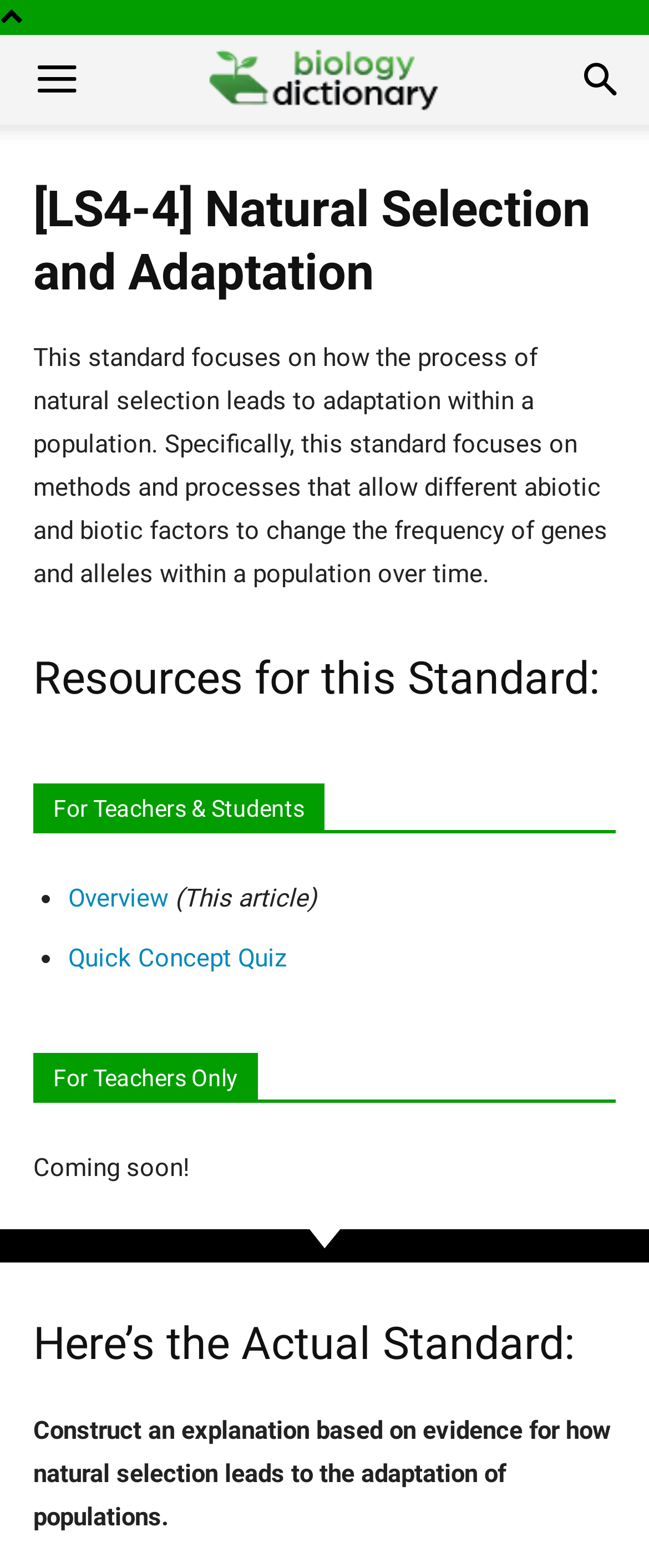What is the focus of this biology standard?
Analyze the screenshot and provide a detailed answer to the question.

Based on the webpage content, specifically the heading '[LS4-4] Natural Selection and Adaptation' and the static text 'This standard focuses on how the process of natural selection leads to adaptation within a population.', it is clear that the focus of this biology standard is on natural selection and adaptation.